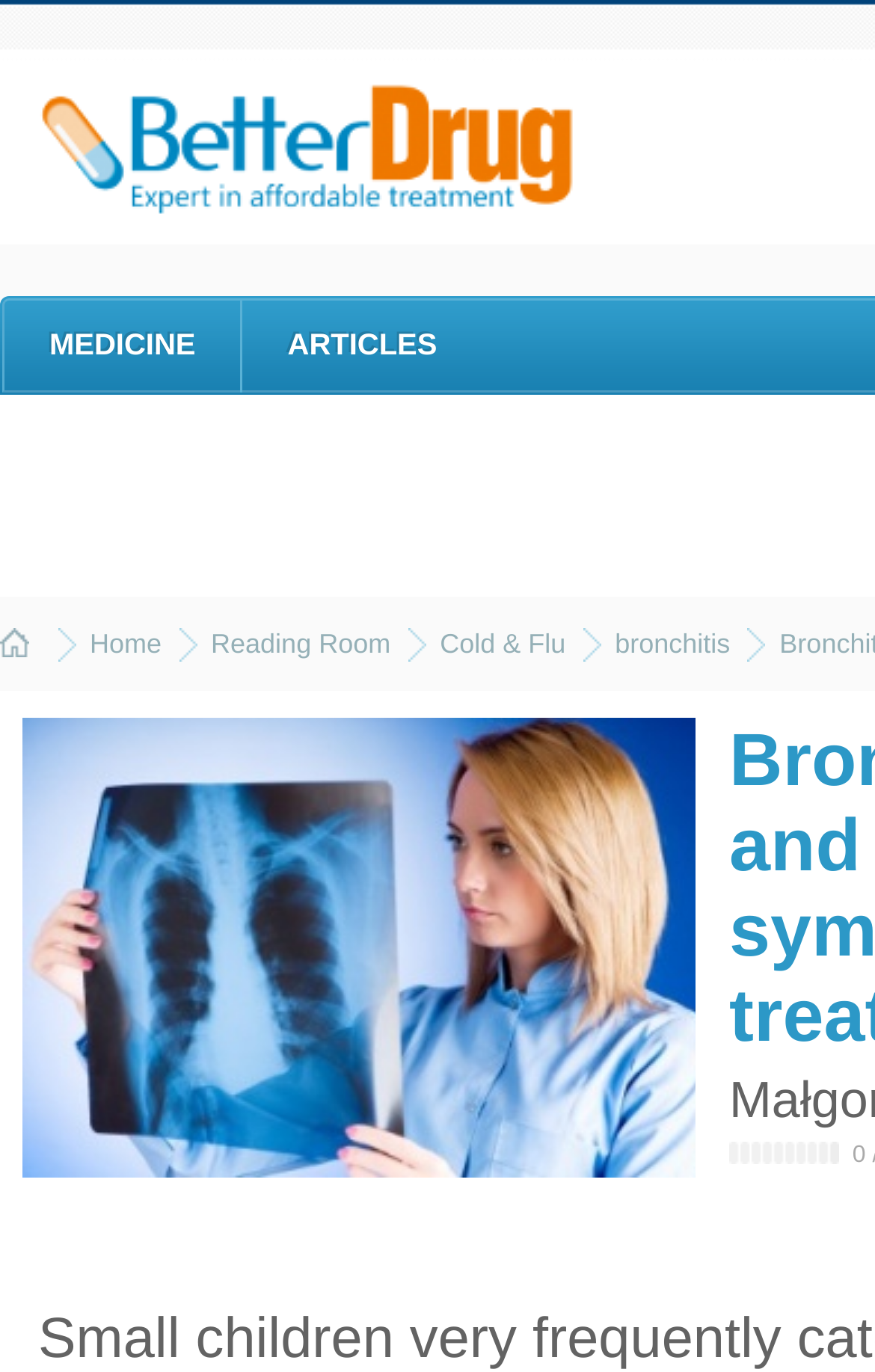Please indicate the bounding box coordinates for the clickable area to complete the following task: "view bronchitis treatment details". The coordinates should be specified as four float numbers between 0 and 1, i.e., [left, top, right, bottom].

[0.026, 0.844, 0.818, 0.863]